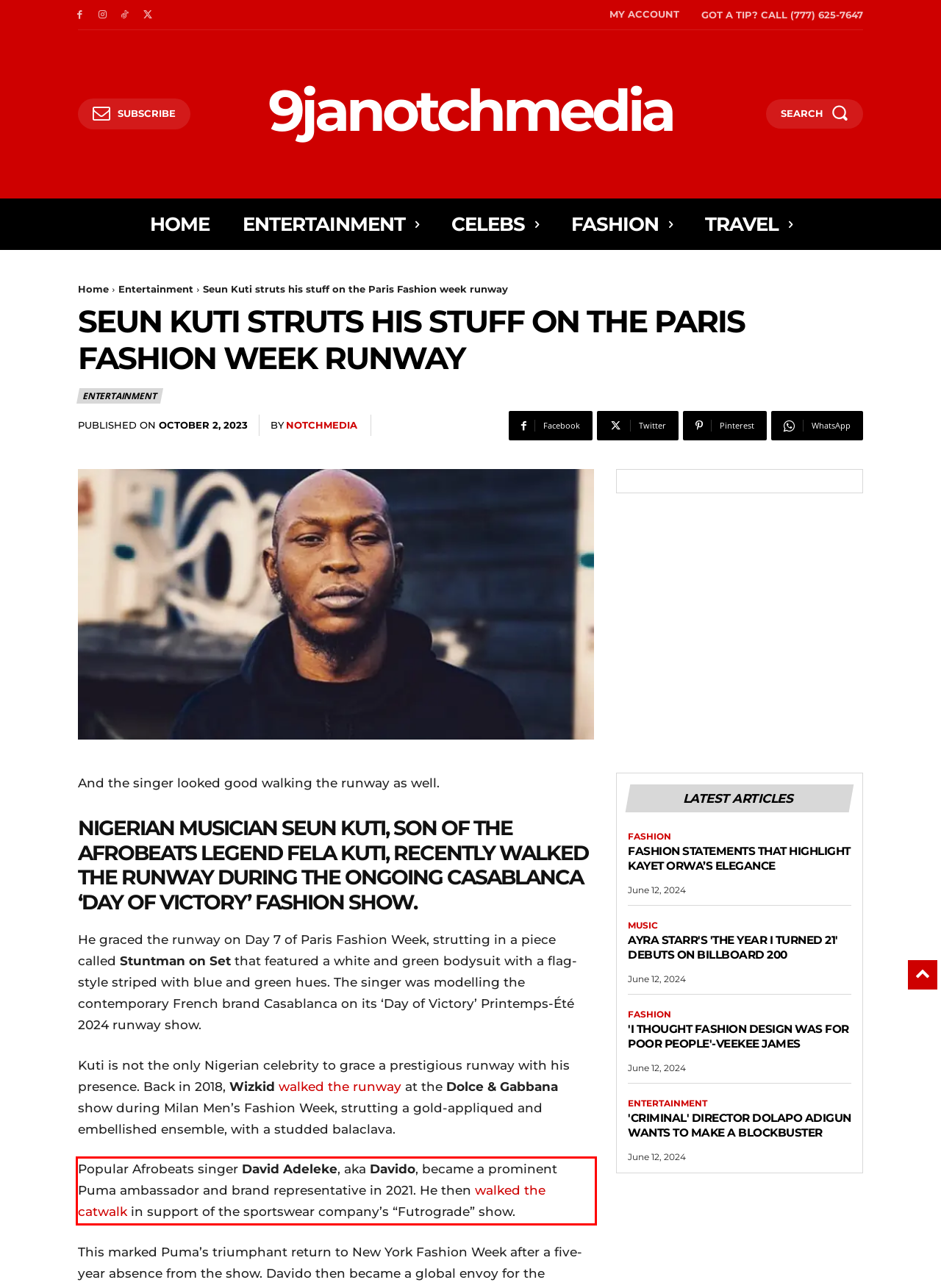You have a screenshot of a webpage, and there is a red bounding box around a UI element. Utilize OCR to extract the text within this red bounding box.

Popular Afrobeats singer David Adeleke, aka Davido, became a prominent Puma ambassador and brand representative in 2021. He then walked the catwalk in support of the sportswear company’s “Futrograde” show.